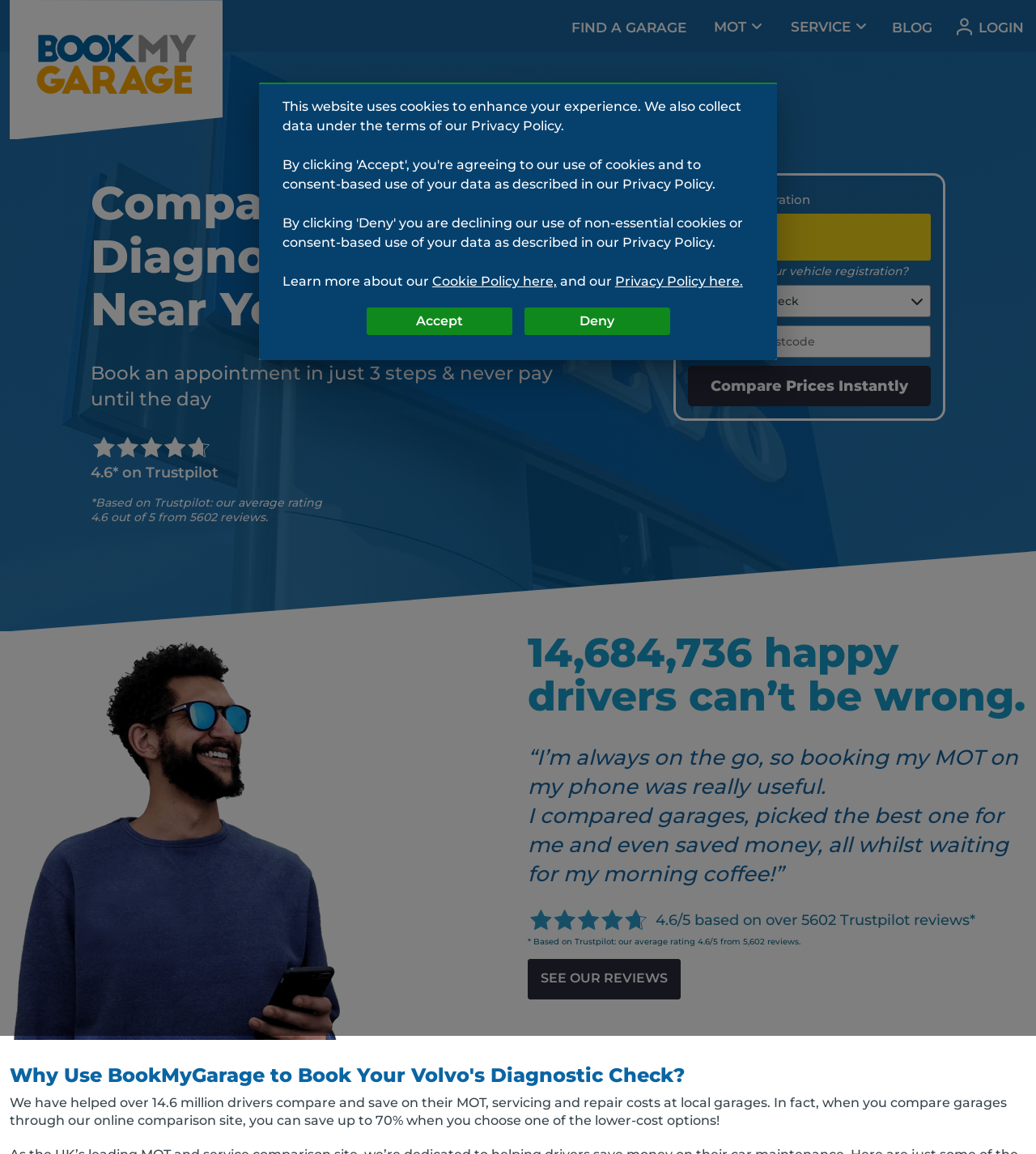Answer the question in one word or a short phrase:
How many happy drivers have used this service?

14,684,736